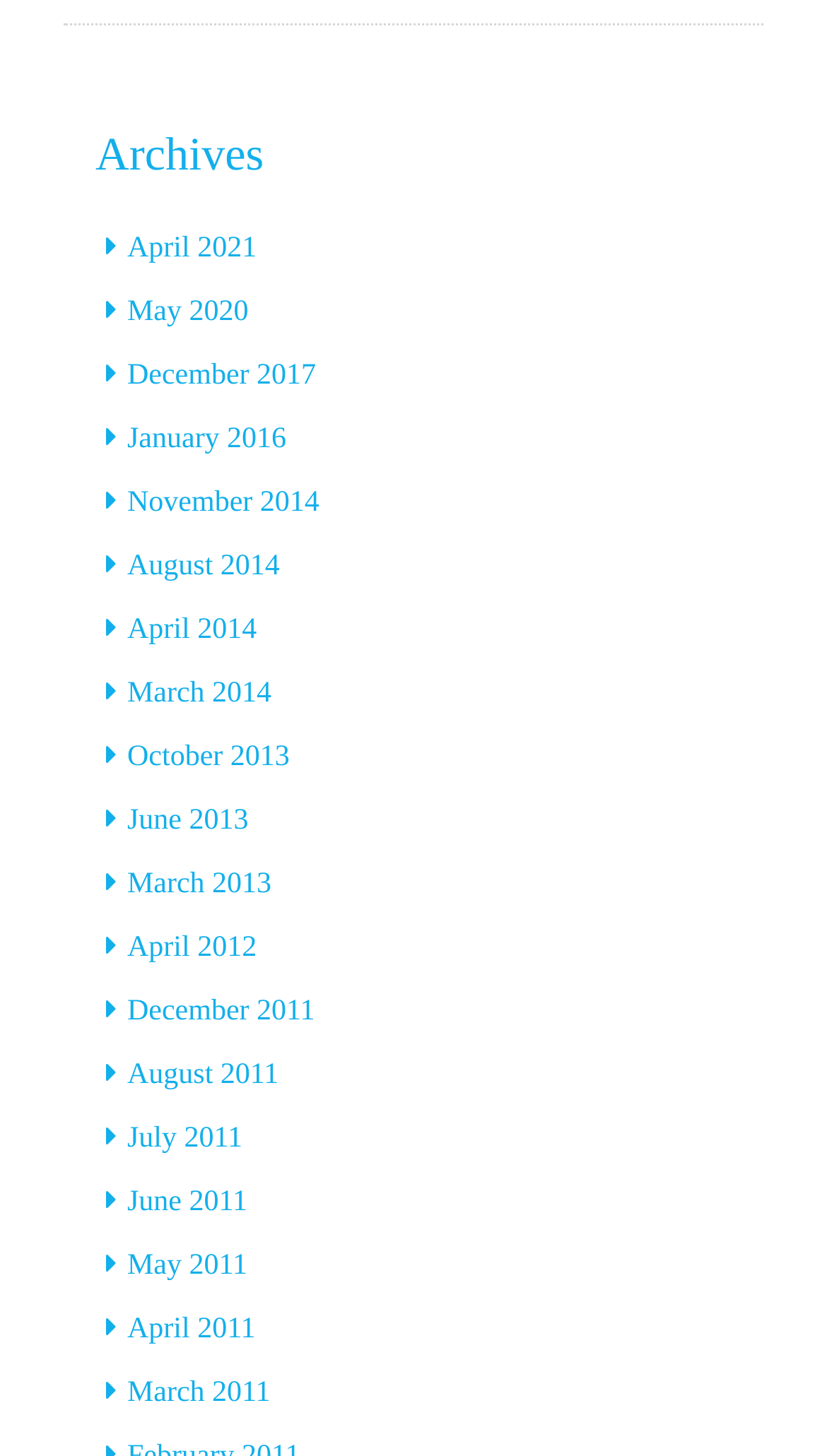Kindly provide the bounding box coordinates of the section you need to click on to fulfill the given instruction: "view April 2021".

[0.154, 0.161, 0.31, 0.182]